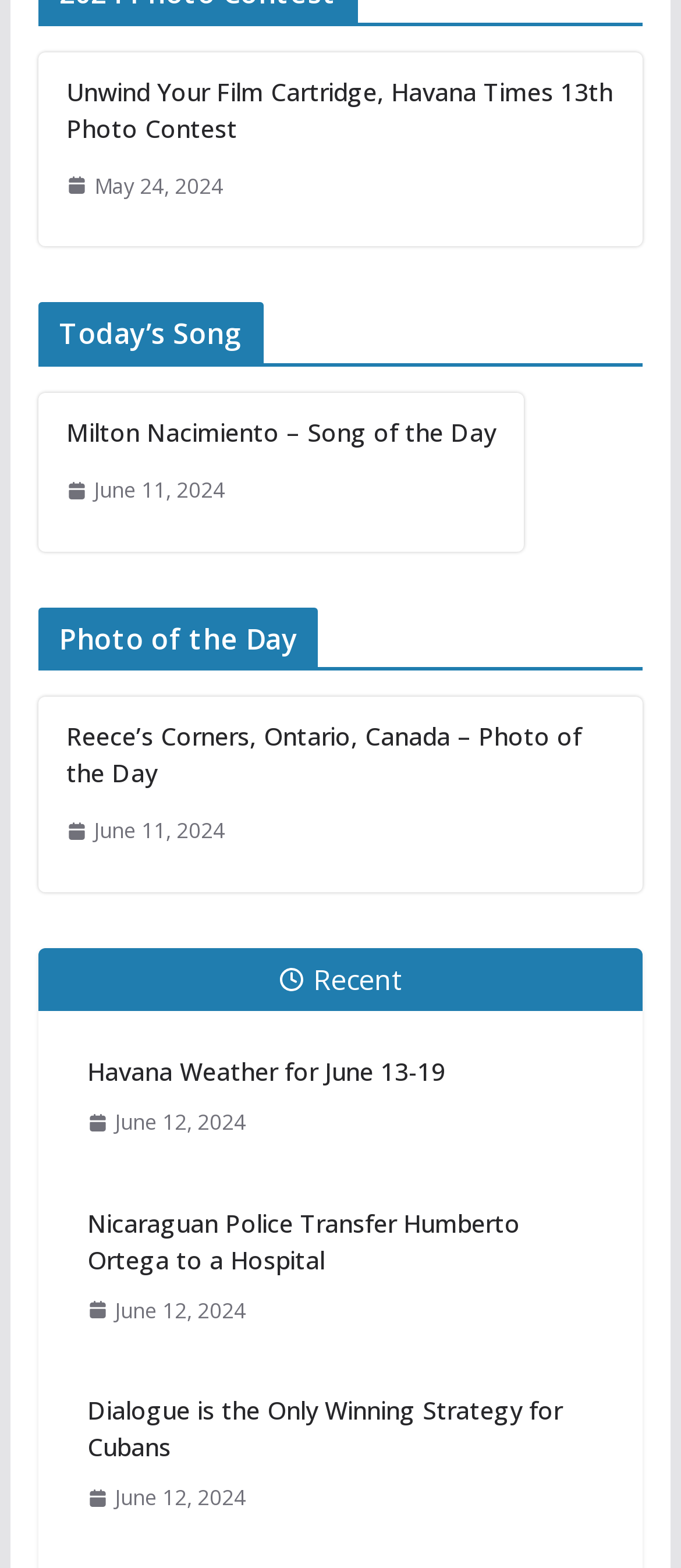Provide the bounding box coordinates for the UI element that is described as: "June 12, 2024".

[0.128, 0.704, 0.361, 0.728]